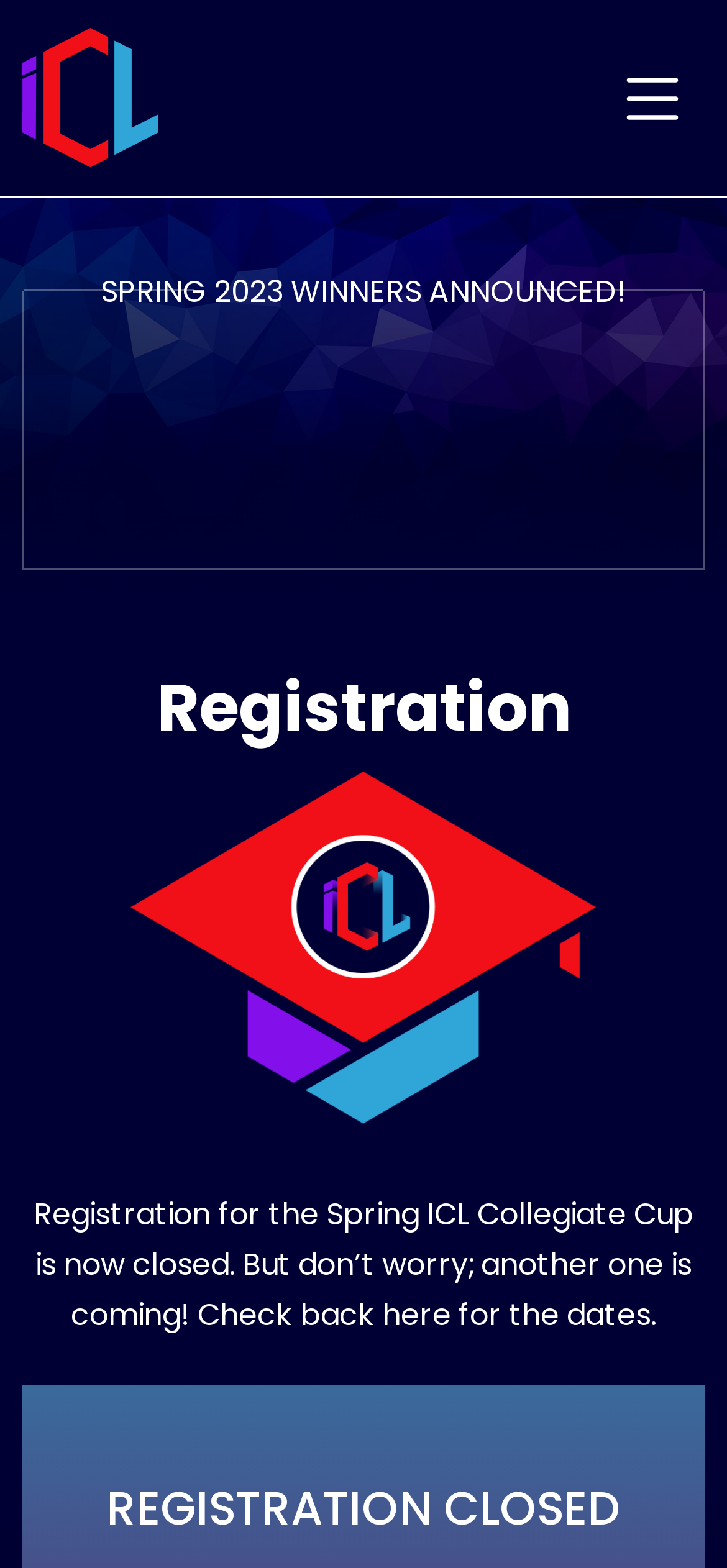Give a succinct answer to this question in a single word or phrase: 
What is the navigation button's current state?

Not expanded